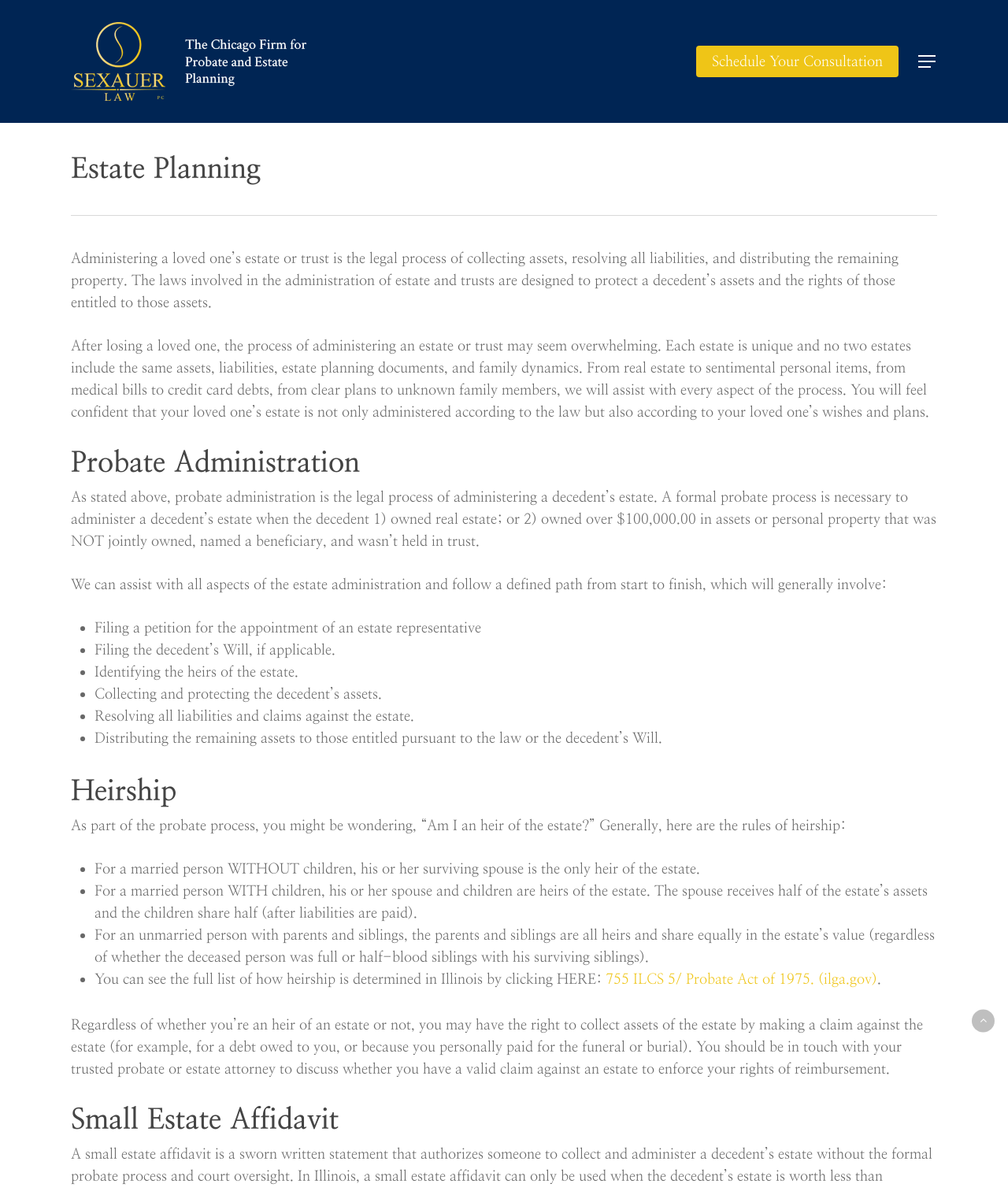Using the information in the image, give a detailed answer to the following question: What is the purpose of probate administration?

According to the webpage, probate administration is the legal process of administering a decedent’s estate. This process is necessary when the decedent owned real estate or over $100,000.00 in assets or personal property that was not jointly owned, named a beneficiary, and wasn’t held in trust. The purpose of probate administration is to ensure that the decedent’s estate is administered according to the law and the decedent’s wishes.